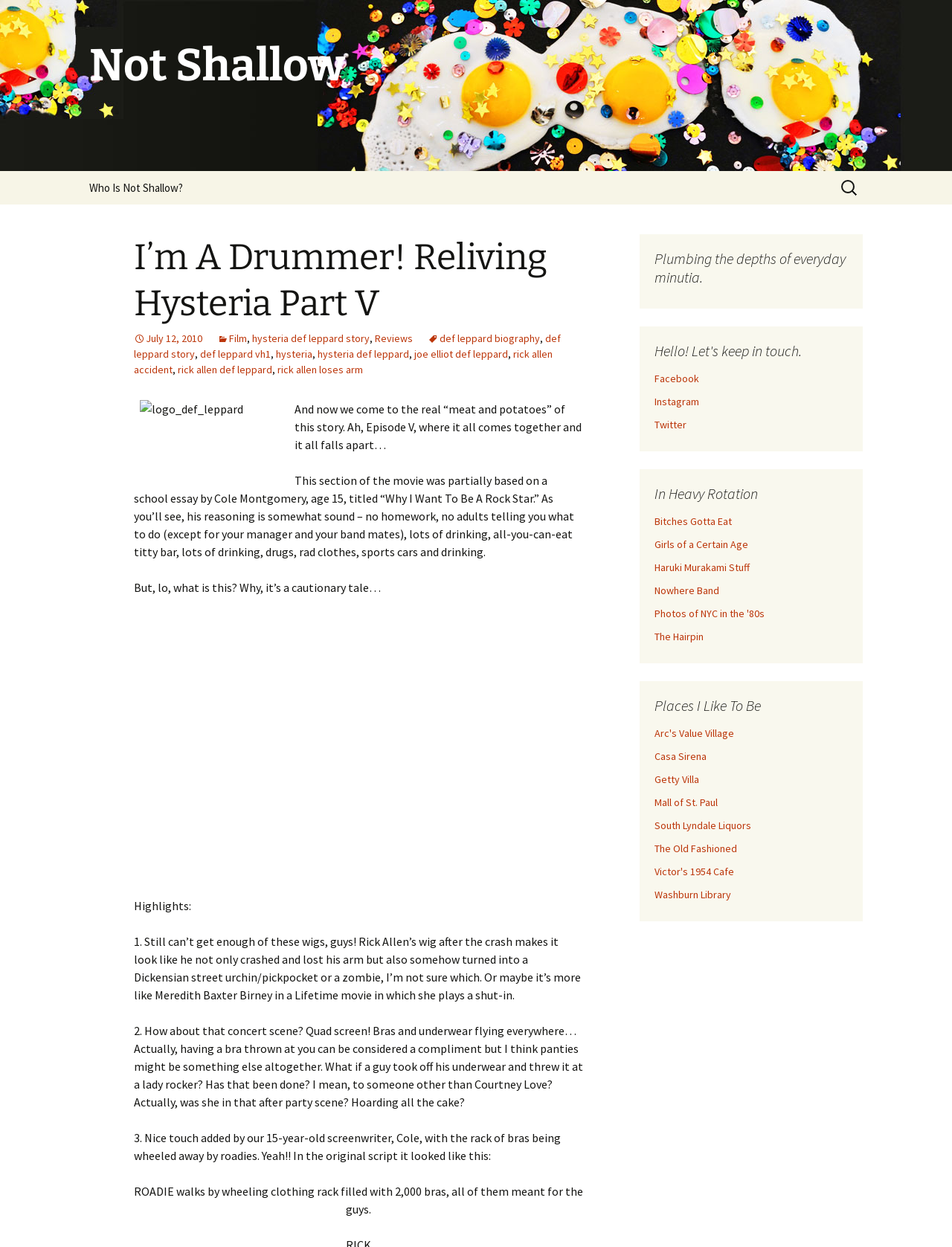Please locate the clickable area by providing the bounding box coordinates to follow this instruction: "Search for something".

[0.88, 0.138, 0.906, 0.163]